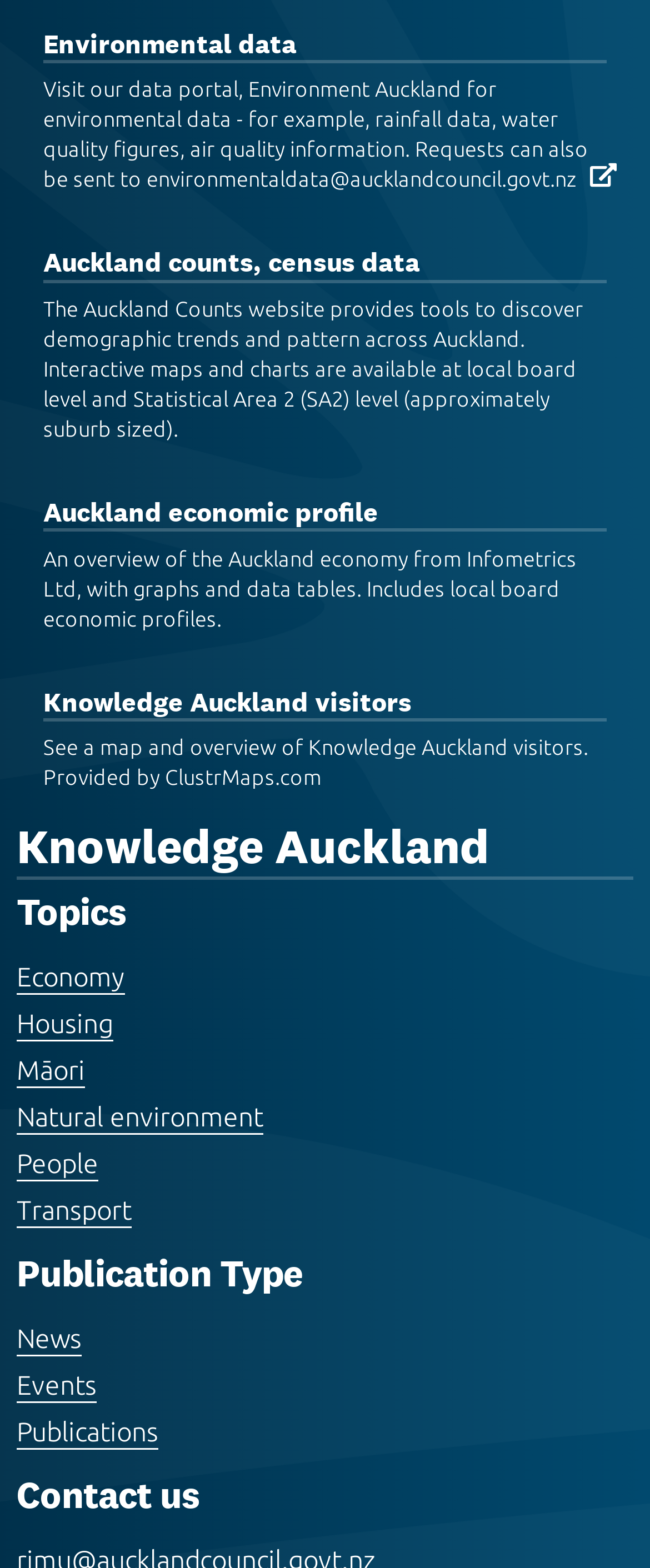Extract the bounding box coordinates for the UI element described as: "Publications".

[0.026, 0.903, 0.244, 0.922]